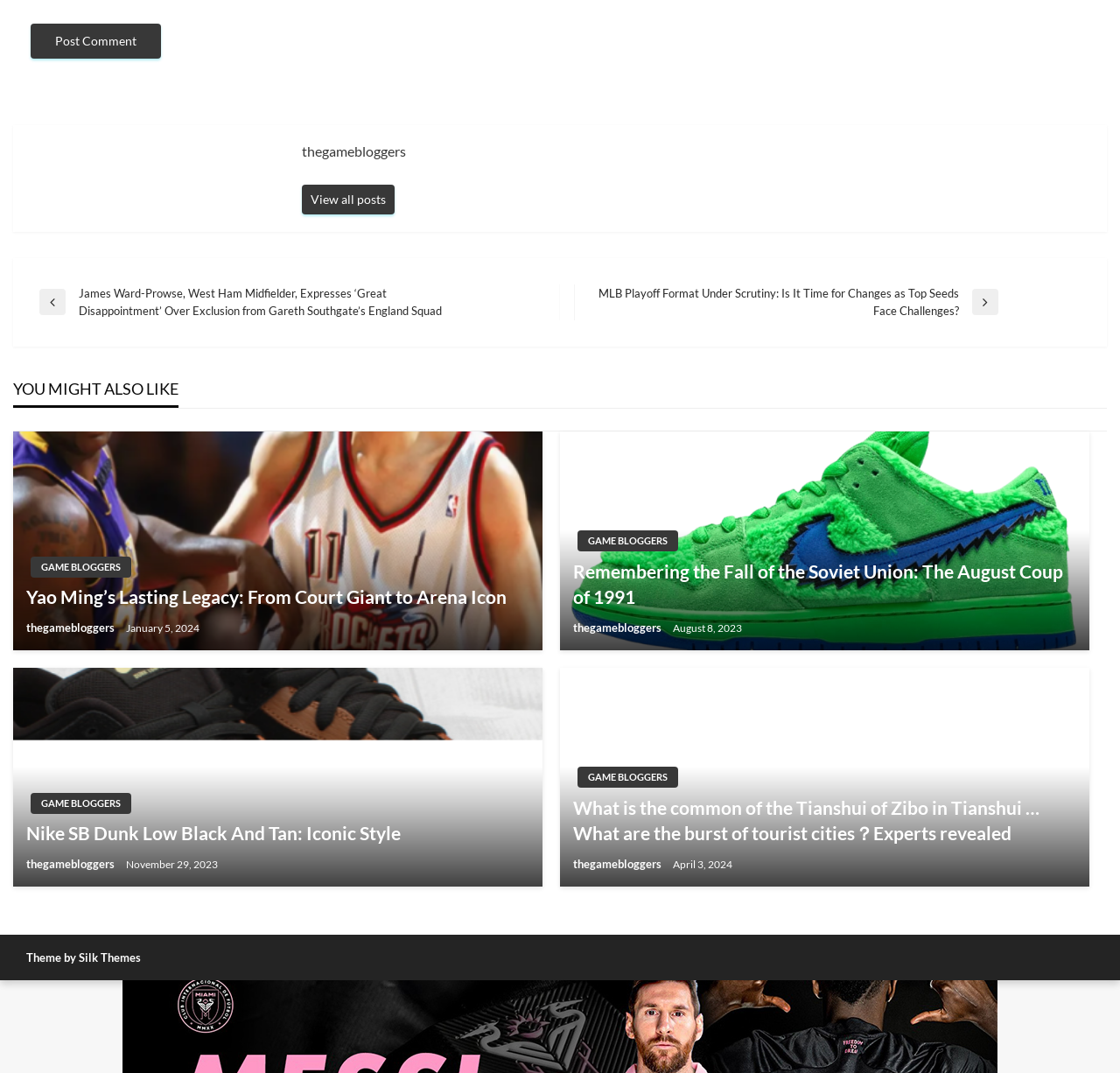Please determine the bounding box coordinates for the UI element described as: "Theme by Silk Themes".

[0.023, 0.886, 0.126, 0.899]